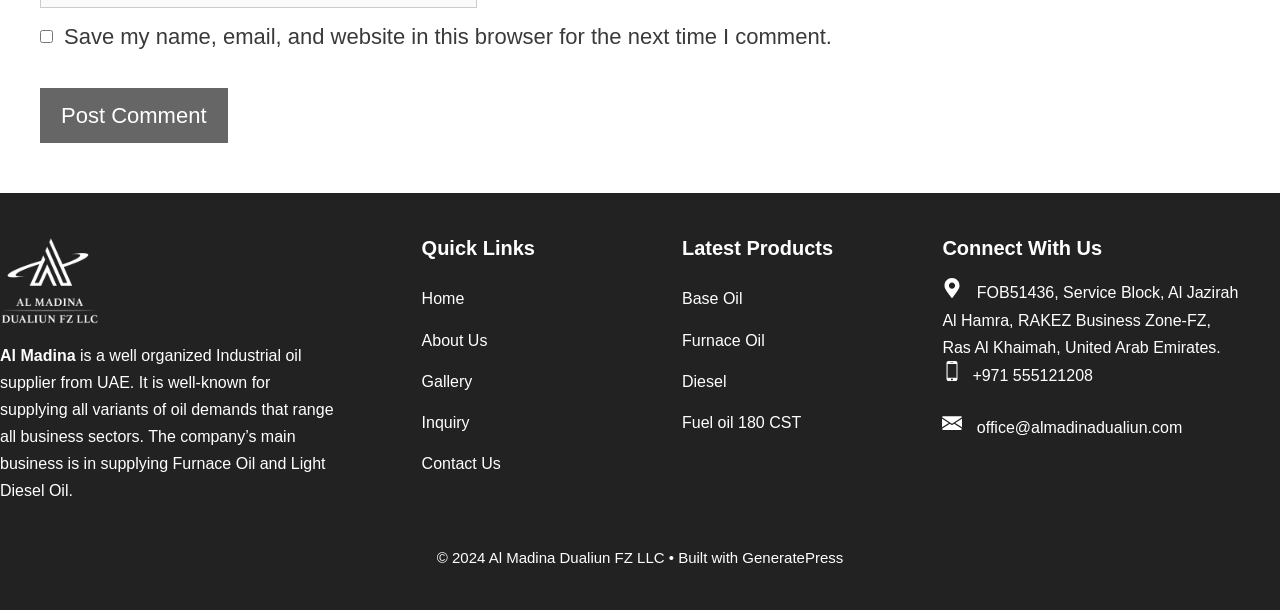Please find the bounding box coordinates of the element that must be clicked to perform the given instruction: "Call the phone number +971 555121208". The coordinates should be four float numbers from 0 to 1, i.e., [left, top, right, bottom].

[0.76, 0.601, 0.854, 0.629]